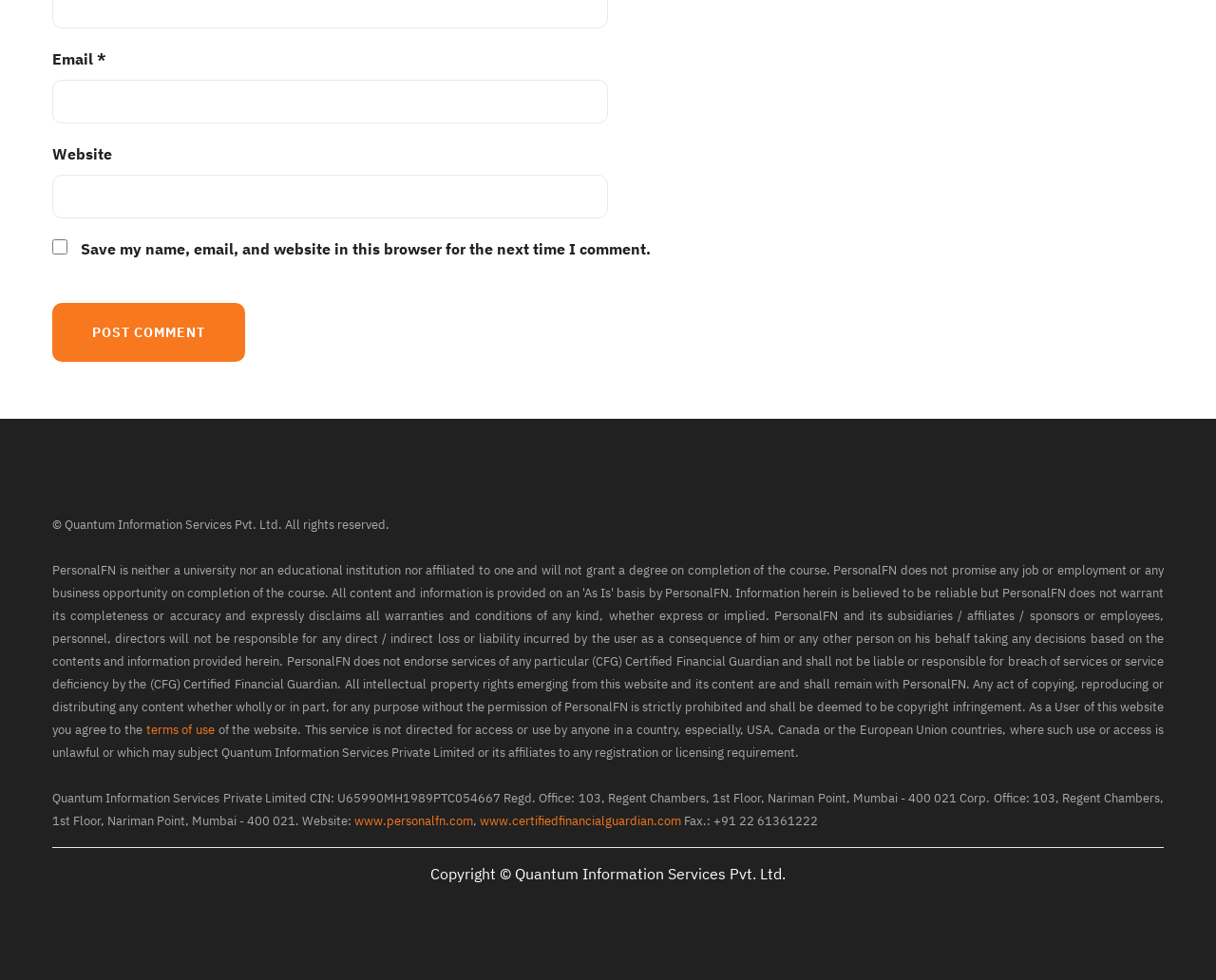Provide a brief response to the question using a single word or phrase: 
What is the purpose of the checkbox?

Save comment info